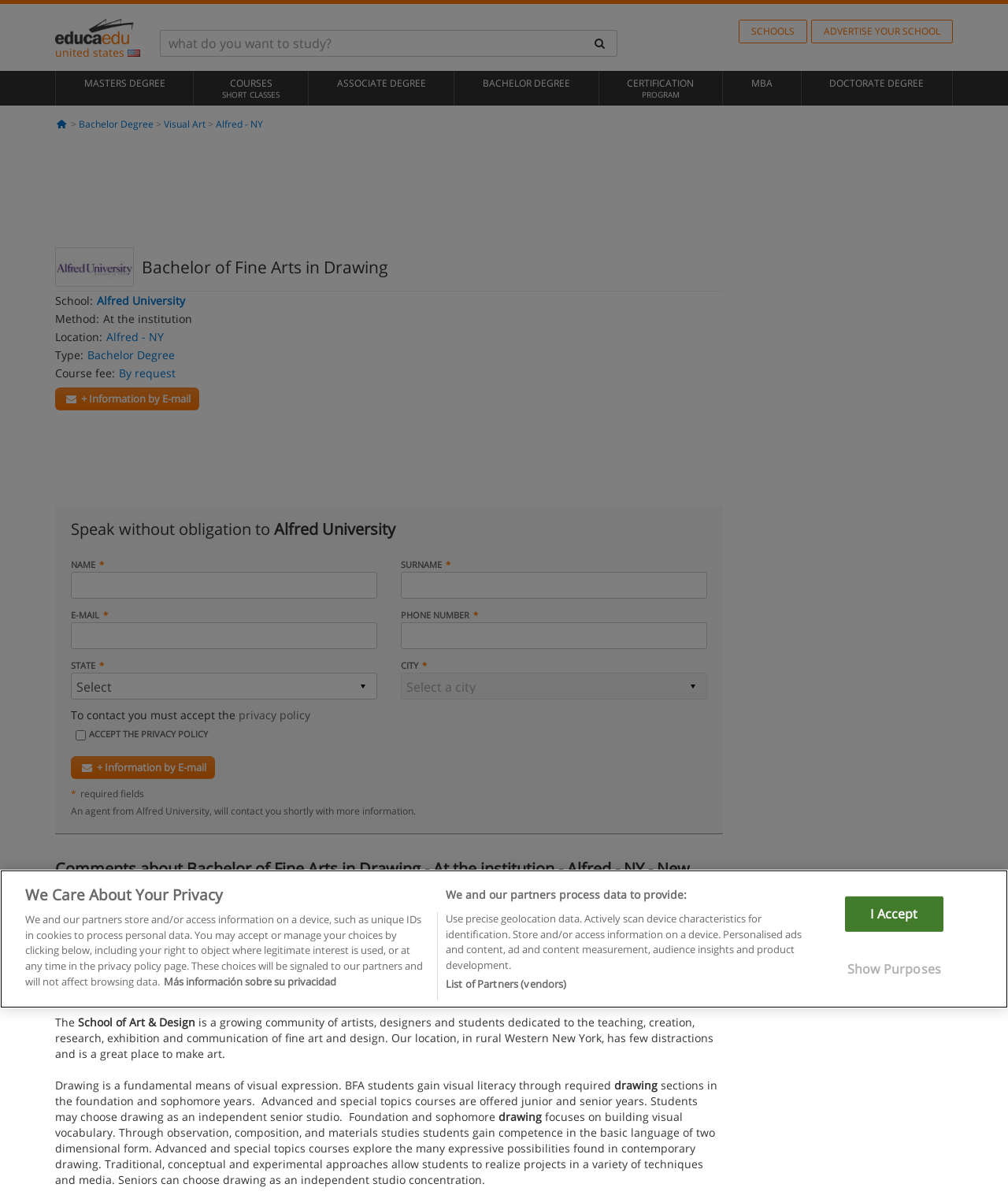Identify and extract the main heading of the webpage.

Bachelor of Fine Arts in Drawing